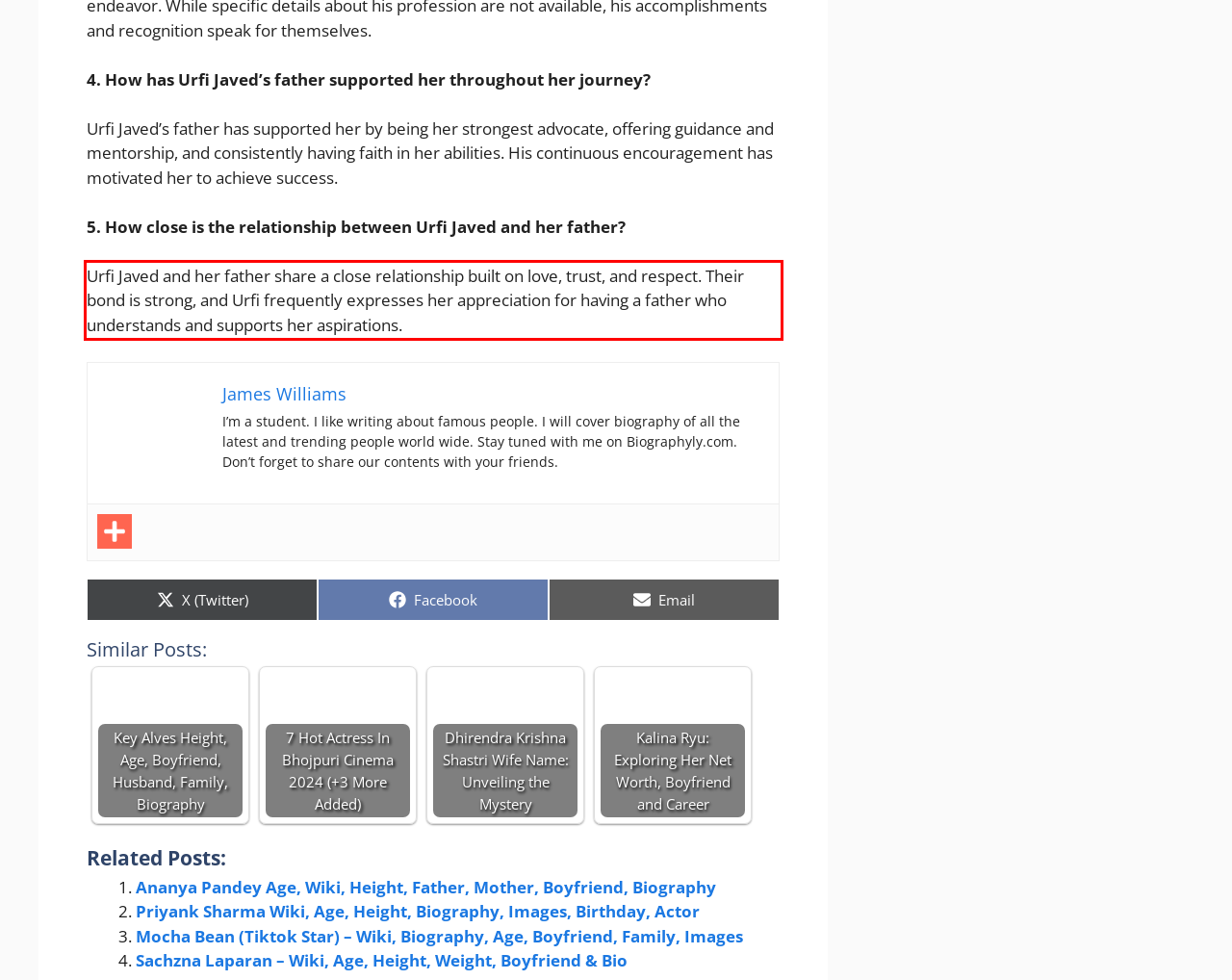There is a UI element on the webpage screenshot marked by a red bounding box. Extract and generate the text content from within this red box.

Urfi Javed and her father share a close relationship built on love, trust, and respect. Their bond is strong, and Urfi frequently expresses her appreciation for having a father who understands and supports her aspirations.